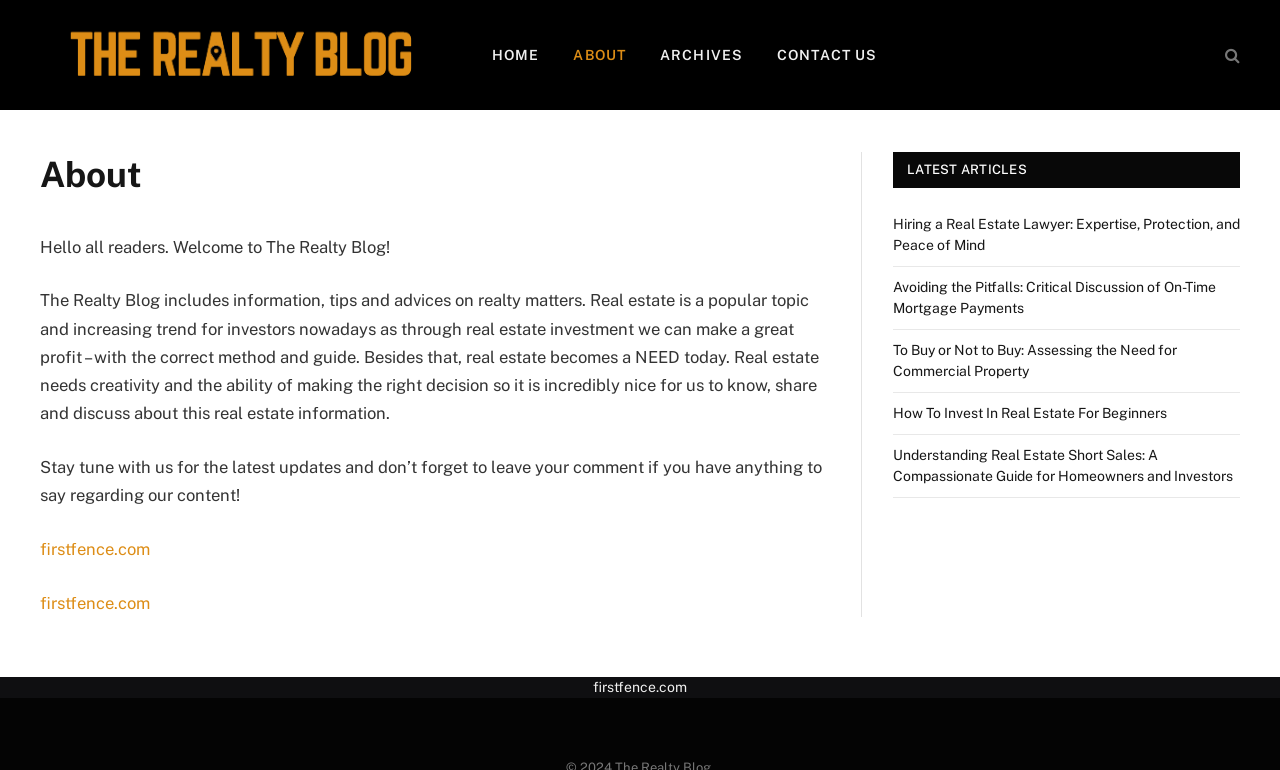Generate a thorough caption that explains the contents of the webpage.

The webpage is about The Realty Blog, a platform that provides information, tips, and advice on realty matters. At the top left, there is a logo image with the text "The Realty Blog" and a link to the blog's homepage. Next to it, there are four navigation links: "HOME", "ABOUT", "ARCHIVES", and "CONTACT US". 

On the top right, there is a search icon represented by a magnifying glass symbol. Below the navigation links, there is a heading that reads "About" and a brief introduction to the blog, welcoming readers and explaining the blog's purpose. 

The main content area is divided into two sections. On the left, there is a block of text that discusses the importance of real estate investment and the need for creativity and decision-making in the field. Below this text, there is a call-to-action, encouraging readers to stay tuned for updates and leave comments on the content.

On the right, there is a section titled "LATEST ARTICLES" with five links to different articles related to real estate, including topics such as hiring a real estate lawyer, avoiding mortgage pitfalls, and investing in commercial property. At the bottom of the page, there are two links to "firstfence.com" and a complementary section that takes up most of the right side of the page.